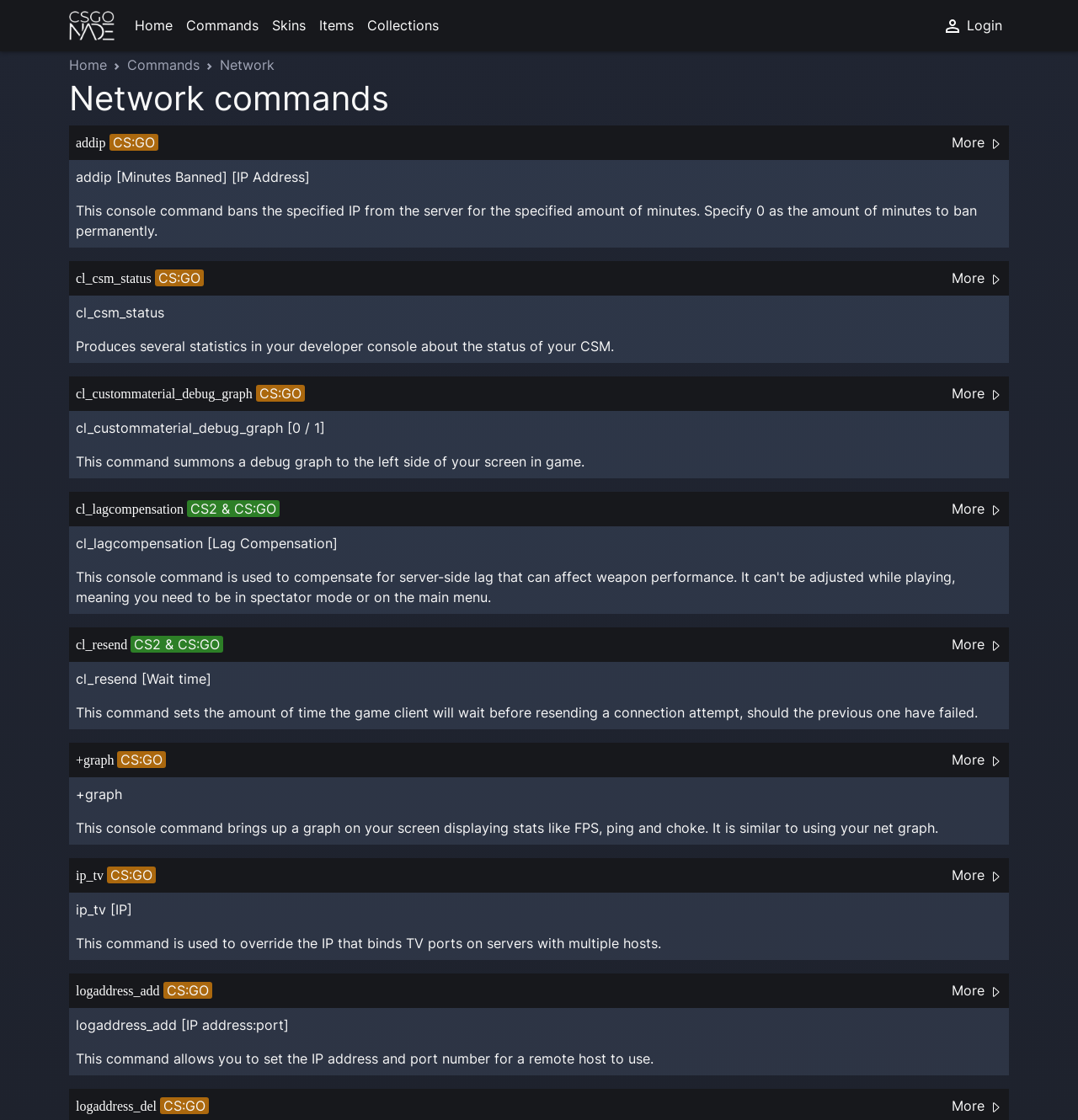Identify the bounding box coordinates necessary to click and complete the given instruction: "Click the 'addip' link".

[0.07, 0.121, 0.101, 0.134]